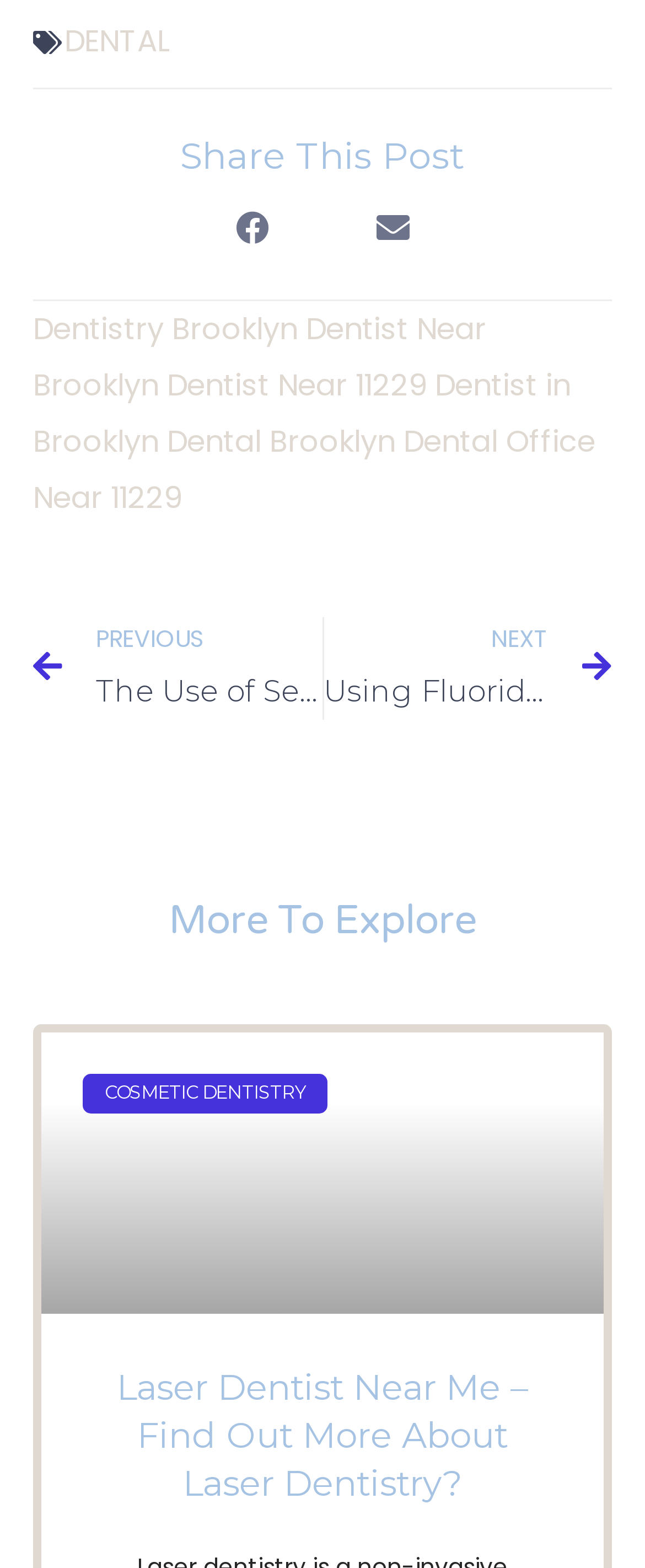Determine the bounding box coordinates for the UI element described. Format the coordinates as (top-left x, top-left y, bottom-right x, bottom-right y) and ensure all values are between 0 and 1. Element description: aria-label="Share on email"

[0.551, 0.122, 0.667, 0.169]